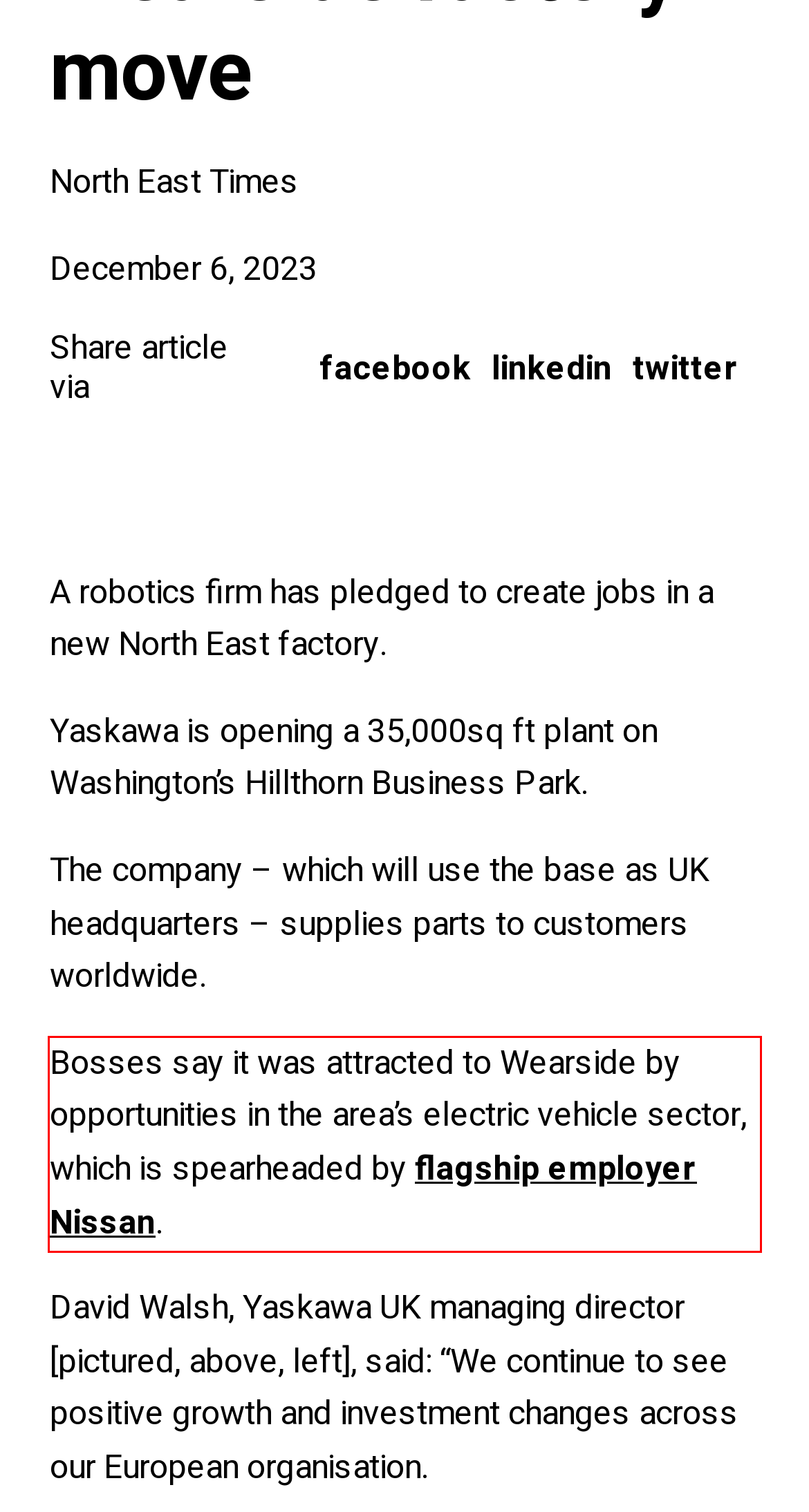You are provided with a screenshot of a webpage that includes a red bounding box. Extract and generate the text content found within the red bounding box.

Bosses say it was attracted to Wearside by opportunities in the area’s electric vehicle sector, which is spearheaded by flagship employer Nissan.